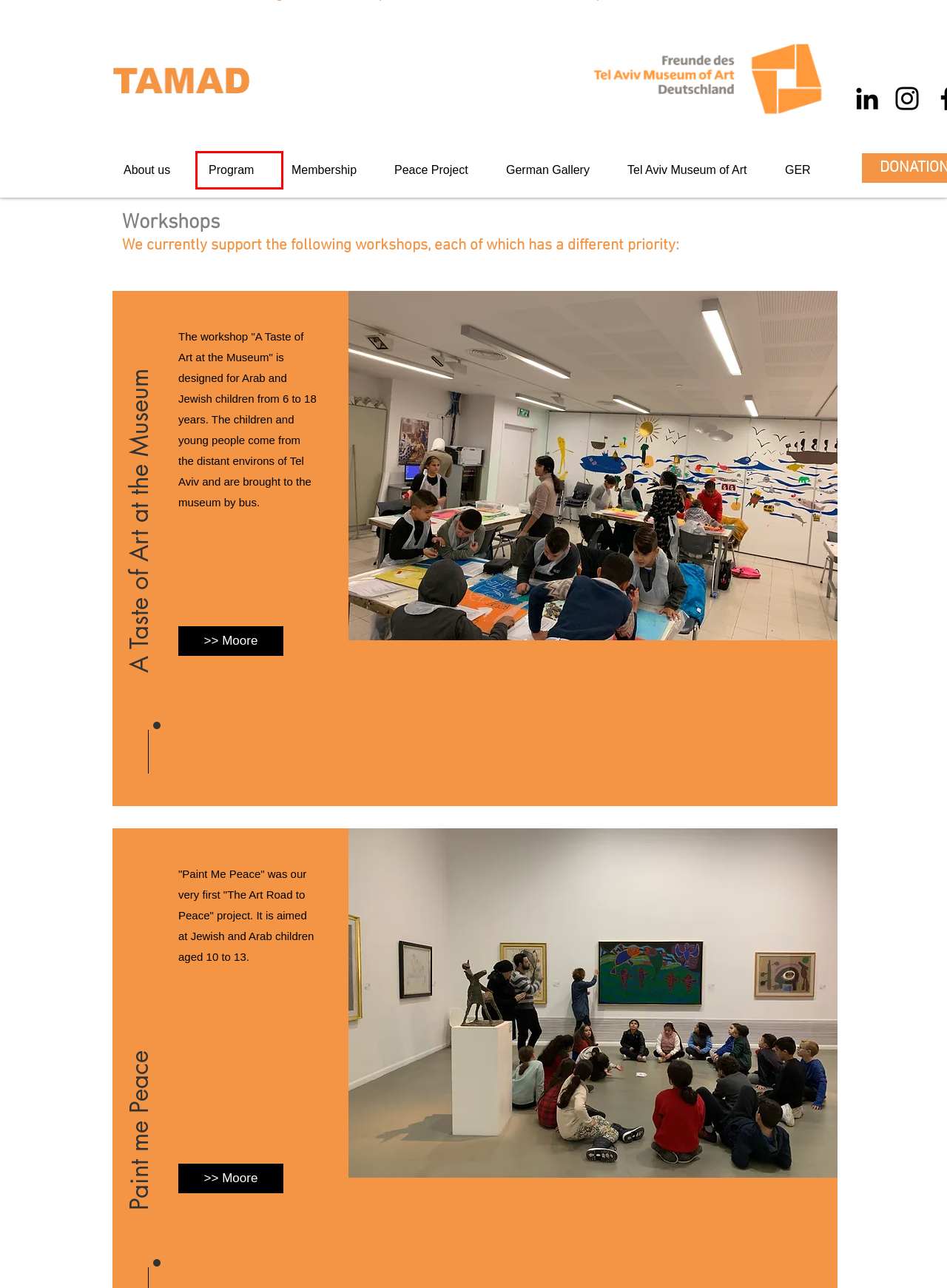You are presented with a screenshot of a webpage containing a red bounding box around a particular UI element. Select the best webpage description that matches the new webpage after clicking the element within the bounding box. Here are the candidates:
A. German Gallery | tamad-eng
B. Paint me Peace - Video course | tamad-eng
C. A Taste of Art at the Museum | tamad
D. Peace Project | tamad-eng
E. Paint me Peace | tamad-eng
F. Program | tamad-eng
G. Kultur braucht Partner | tamad
H. Tel Aviv Museum of Art | tamad-eng

F